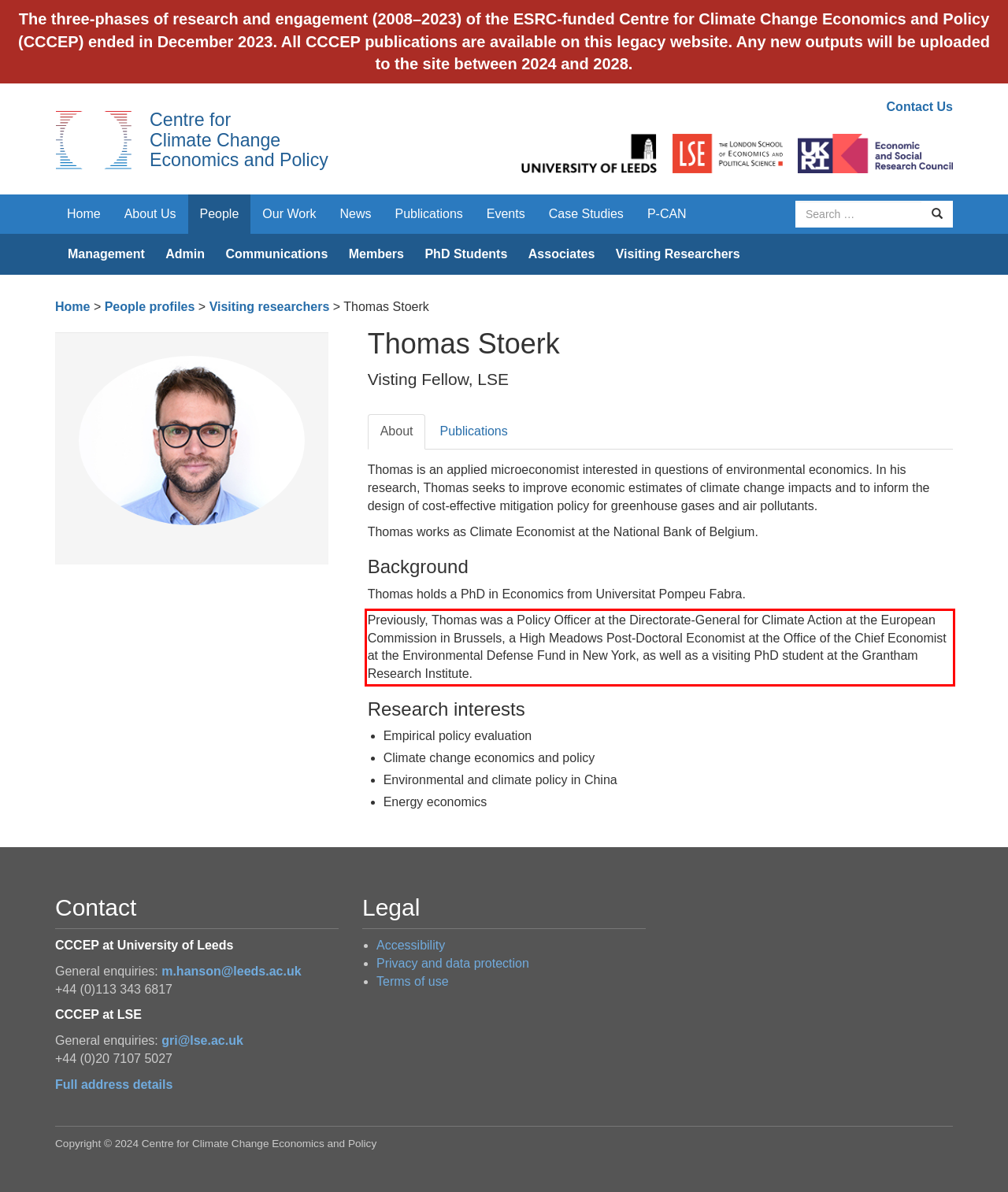You have a screenshot with a red rectangle around a UI element. Recognize and extract the text within this red bounding box using OCR.

Previously, Thomas was a Policy Officer at the Directorate-General for Climate Action at the European Commission in Brussels, a High Meadows Post-Doctoral Economist at the Office of the Chief Economist at the Environmental Defense Fund in New York, as well as a visiting PhD student at the Grantham Research Institute.